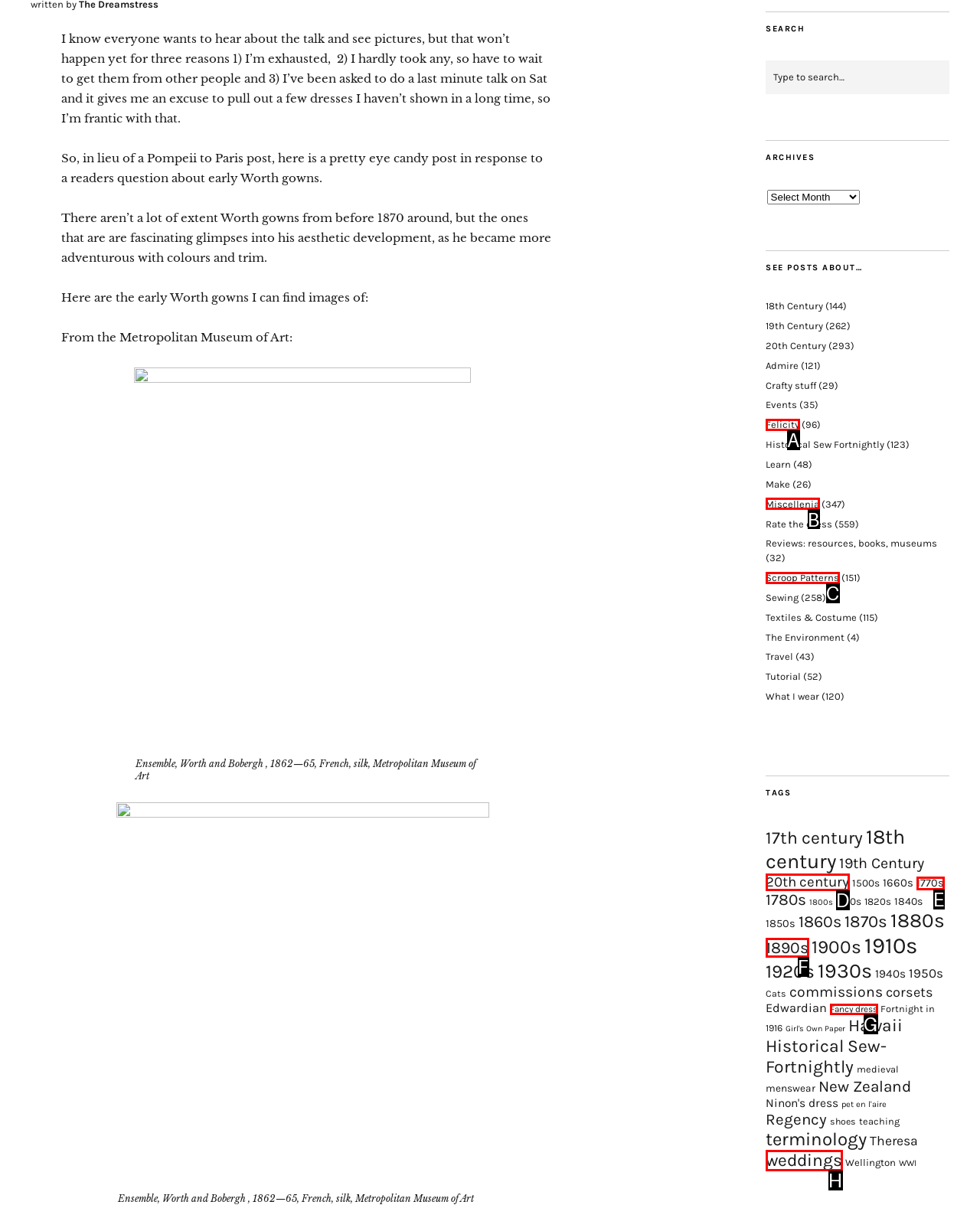Determine which HTML element matches the given description: 20th century. Provide the corresponding option's letter directly.

D